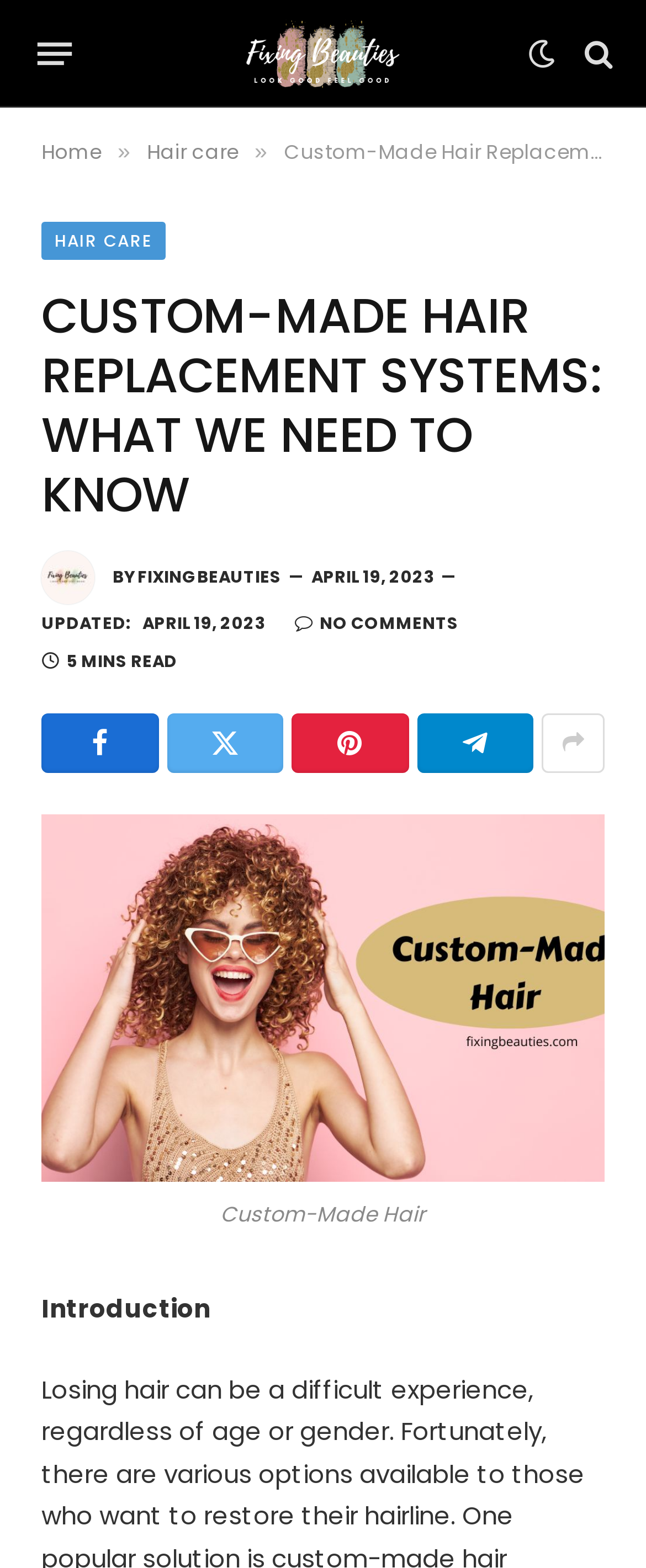Please identify the coordinates of the bounding box that should be clicked to fulfill this instruction: "Read the 'HAIR CARE' article".

[0.064, 0.142, 0.255, 0.166]